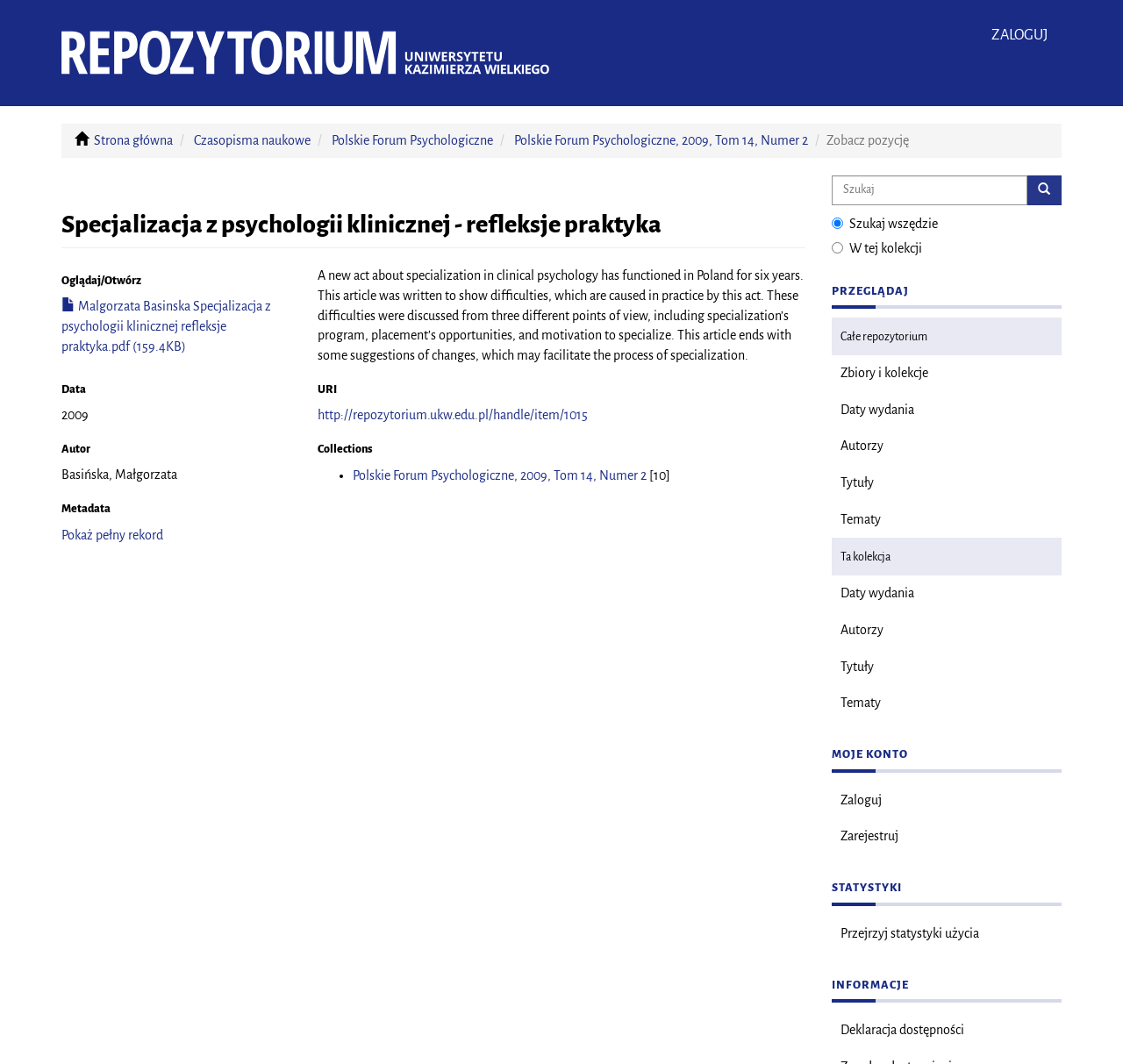Please identify the bounding box coordinates of the element's region that should be clicked to execute the following instruction: "Download the PDF file". The bounding box coordinates must be four float numbers between 0 and 1, i.e., [left, top, right, bottom].

[0.055, 0.281, 0.241, 0.332]